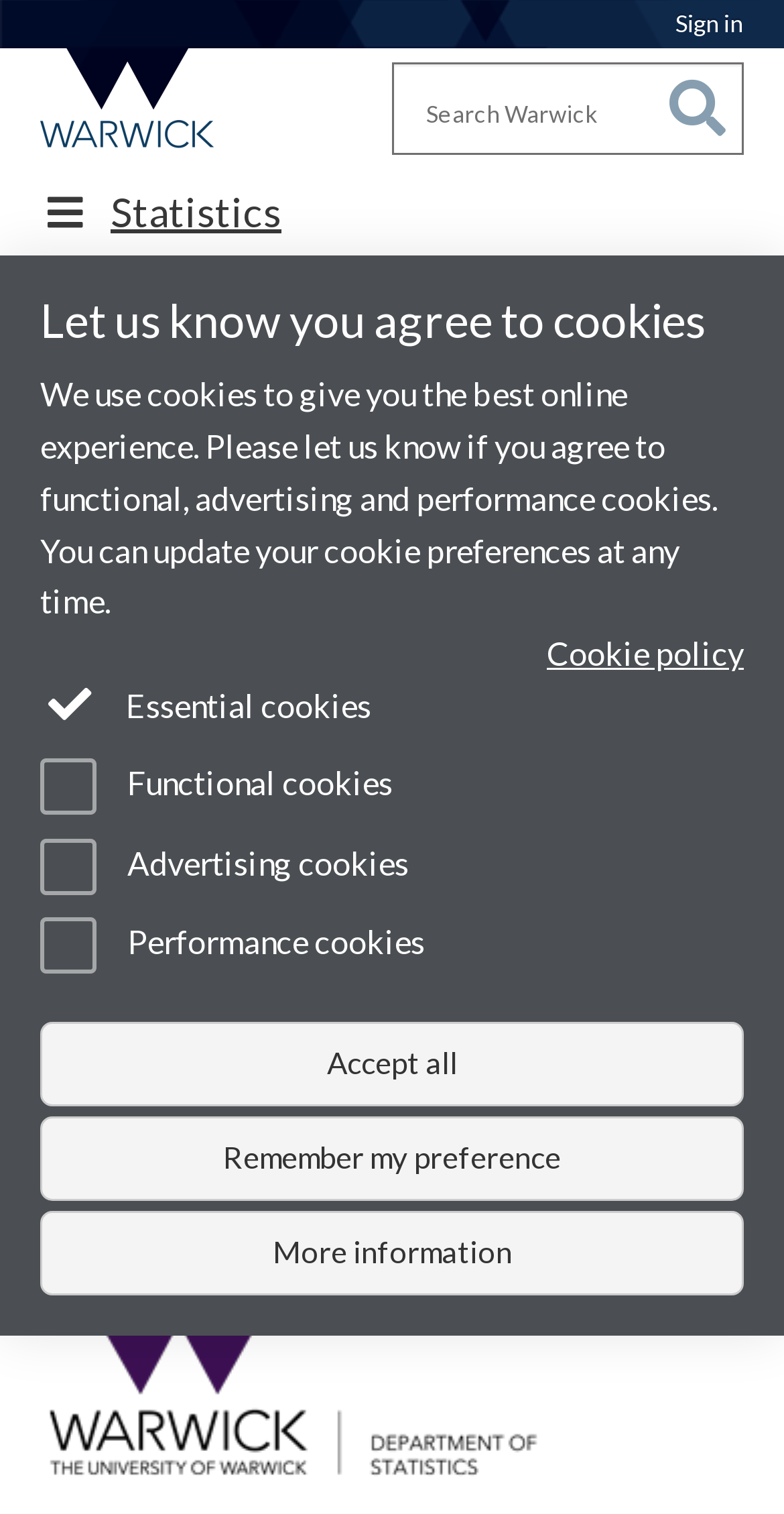Please determine the bounding box coordinates of the clickable area required to carry out the following instruction: "View Quick links". The coordinates must be four float numbers between 0 and 1, represented as [left, top, right, bottom].

[0.051, 0.118, 0.115, 0.161]